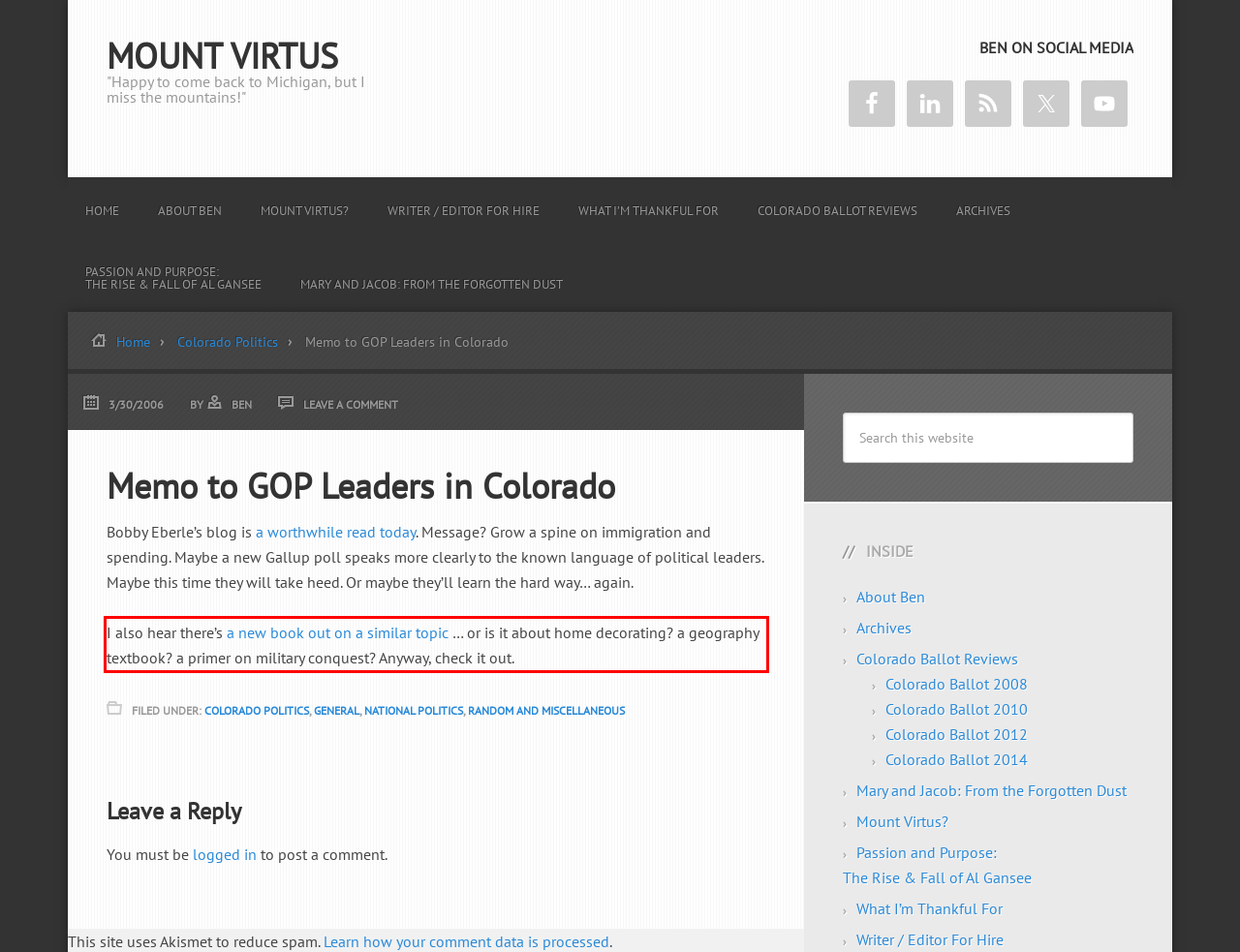Please identify and extract the text content from the UI element encased in a red bounding box on the provided webpage screenshot.

I also hear there’s a new book out on a similar topic … or is it about home decorating? a geography textbook? a primer on military conquest? Anyway, check it out.